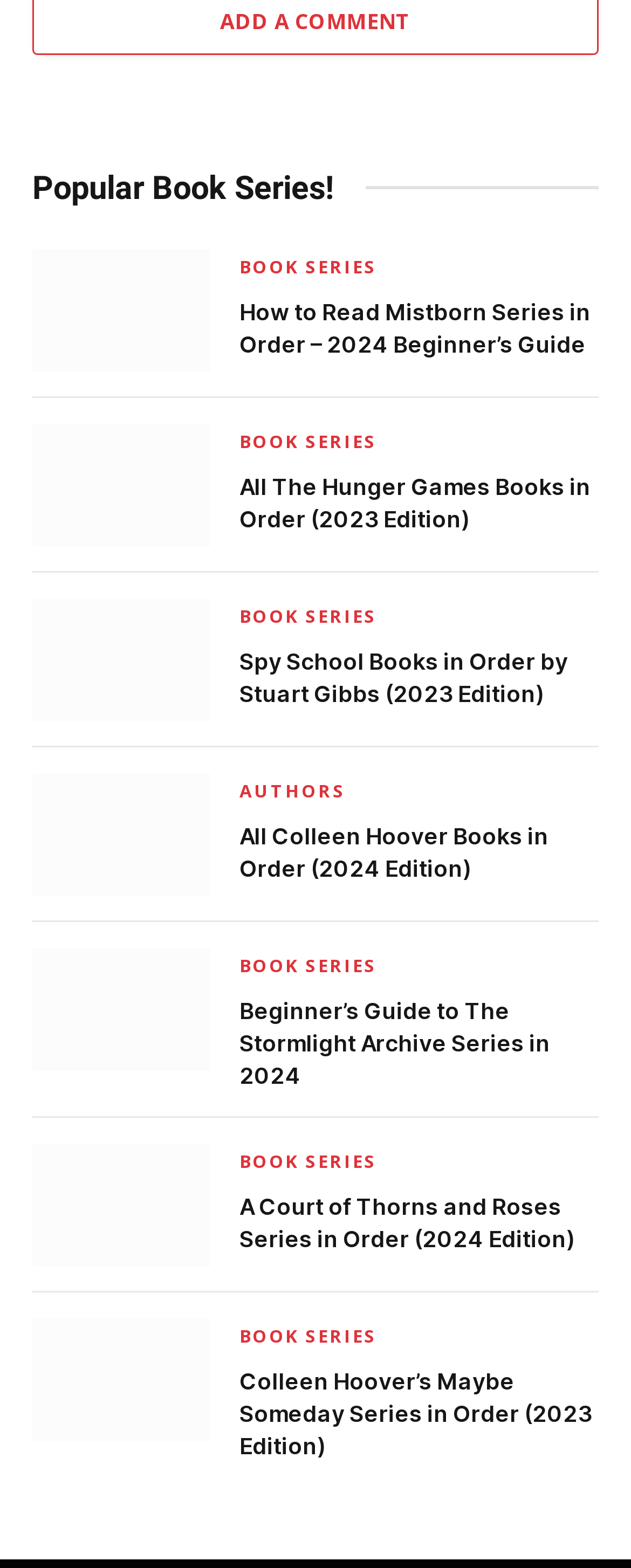Give a concise answer using only one word or phrase for this question:
Are there any images on this webpage?

Yes